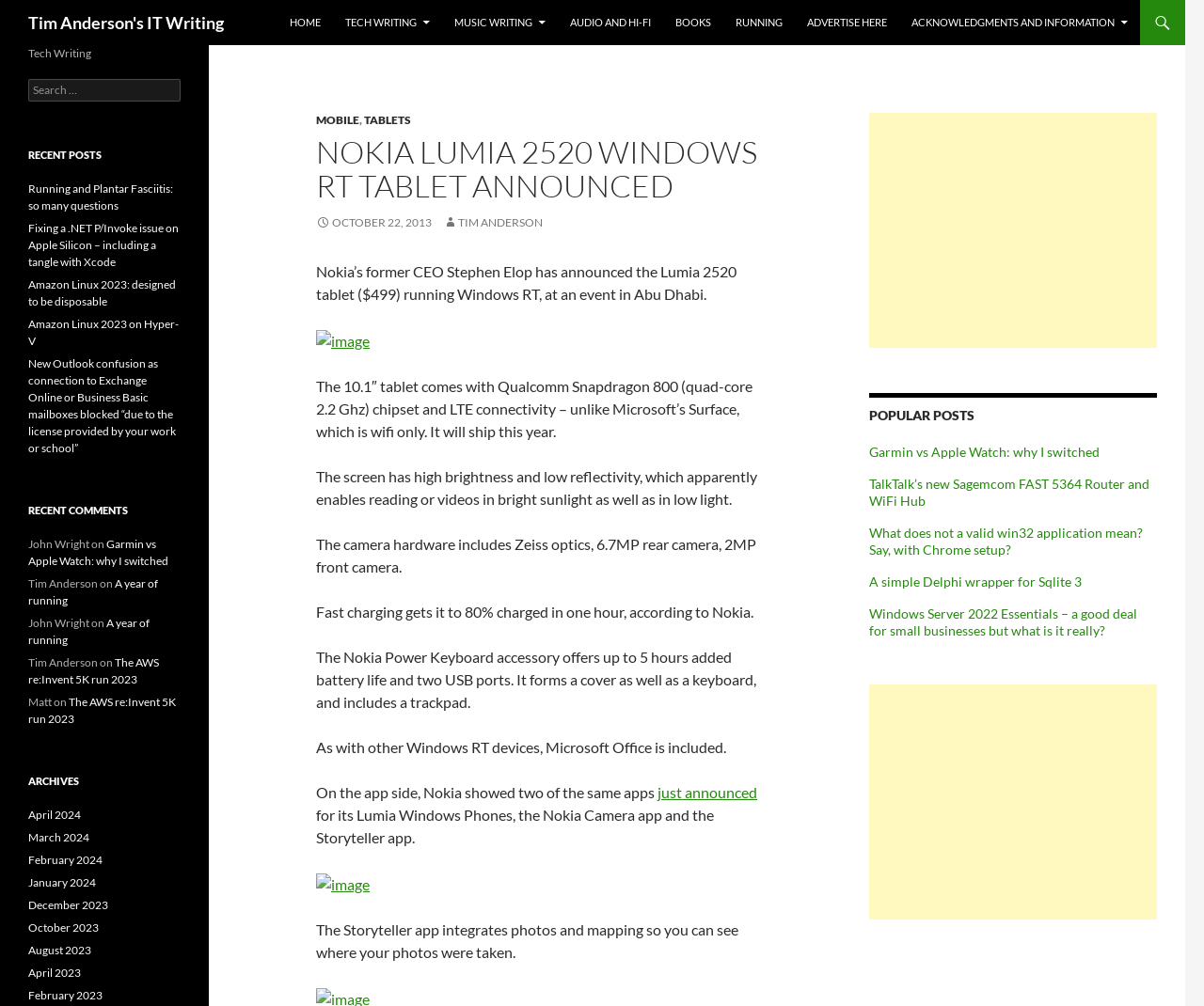What is the name of the tablet announced by Nokia?
Analyze the screenshot and provide a detailed answer to the question.

The answer can be found in the heading 'NOKIA LUMIA 2520 WINDOWS RT TABLET ANNOUNCED' which is a sub-element of the 'HeaderAsNonLandmark' element.